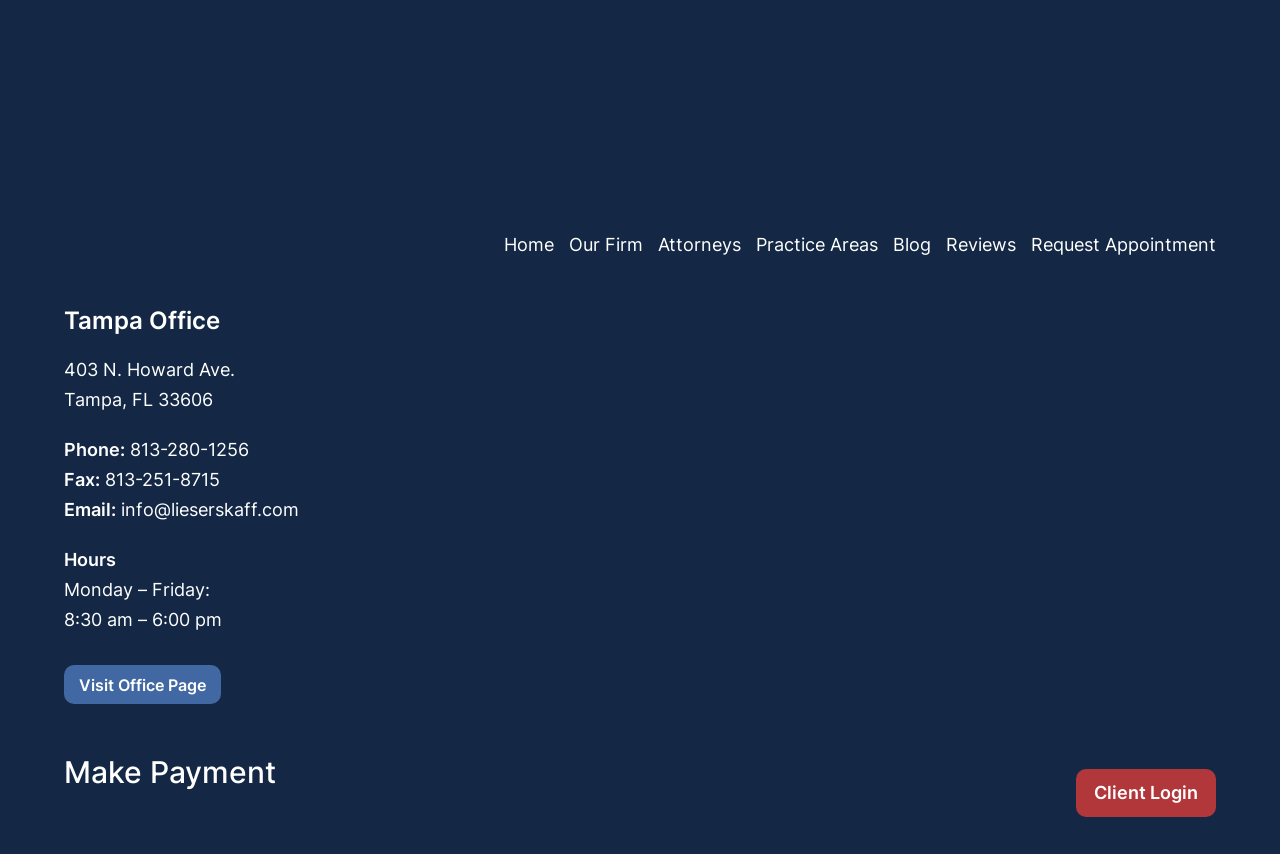What is the purpose of the 'Request Appointment' link?
Please give a detailed answer to the question using the information shown in the image.

I inferred the purpose of the 'Request Appointment' link by its text and location among other links related to the law firm's services and contact information.